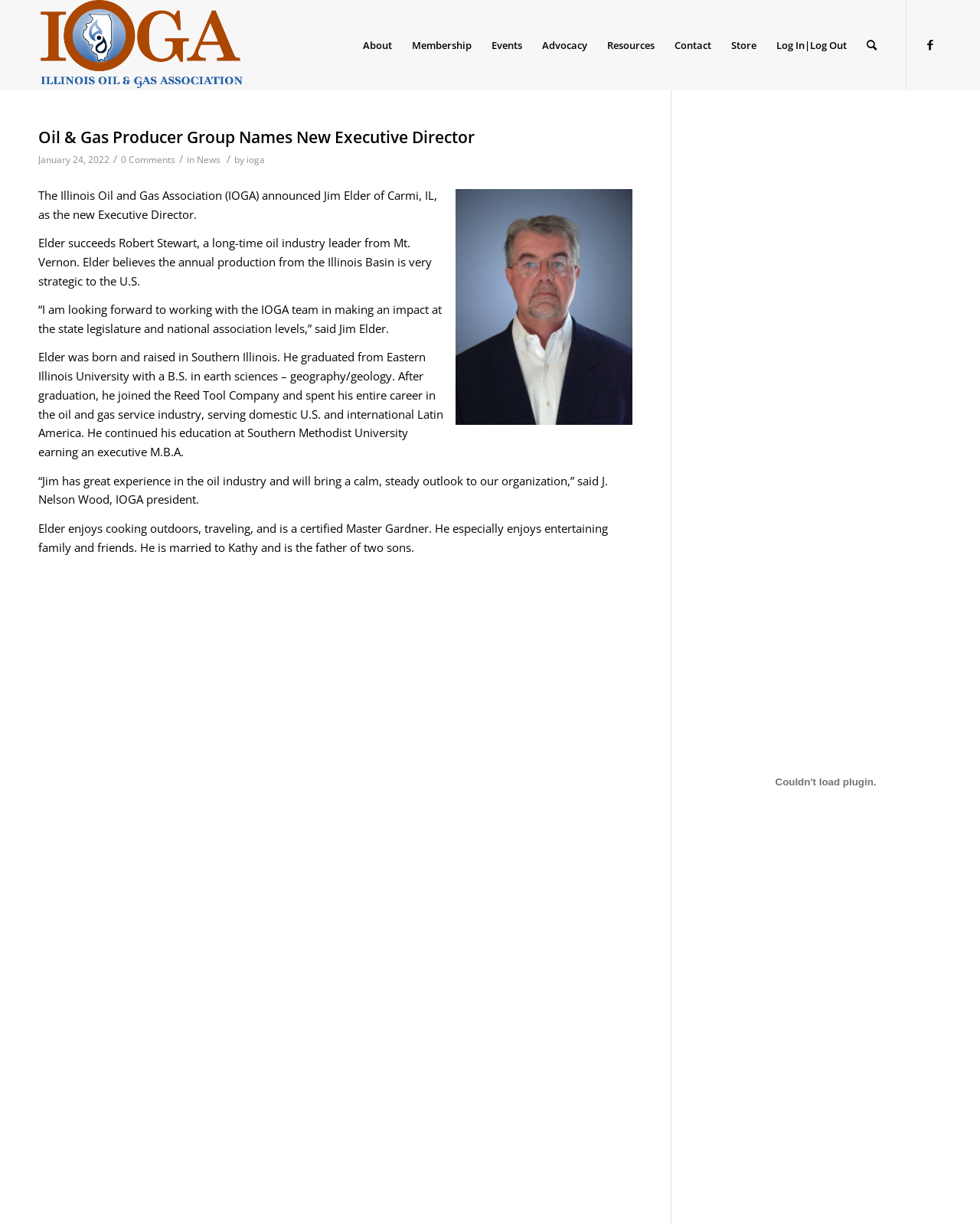How many links are there in the top navigation bar?
Please look at the screenshot and answer in one word or a short phrase.

9